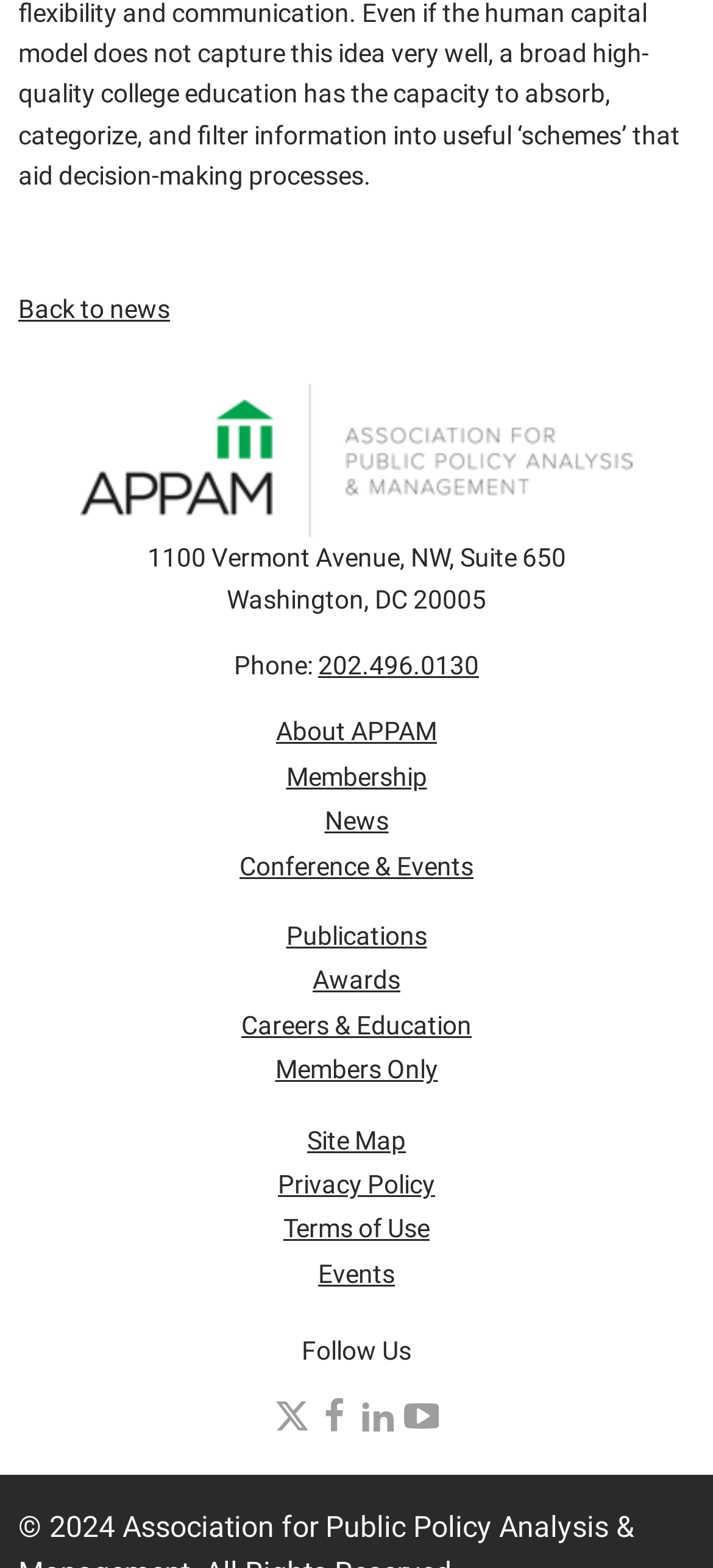Answer the following query with a single word or phrase:
What is the phone number of APPAM?

202.496.0130